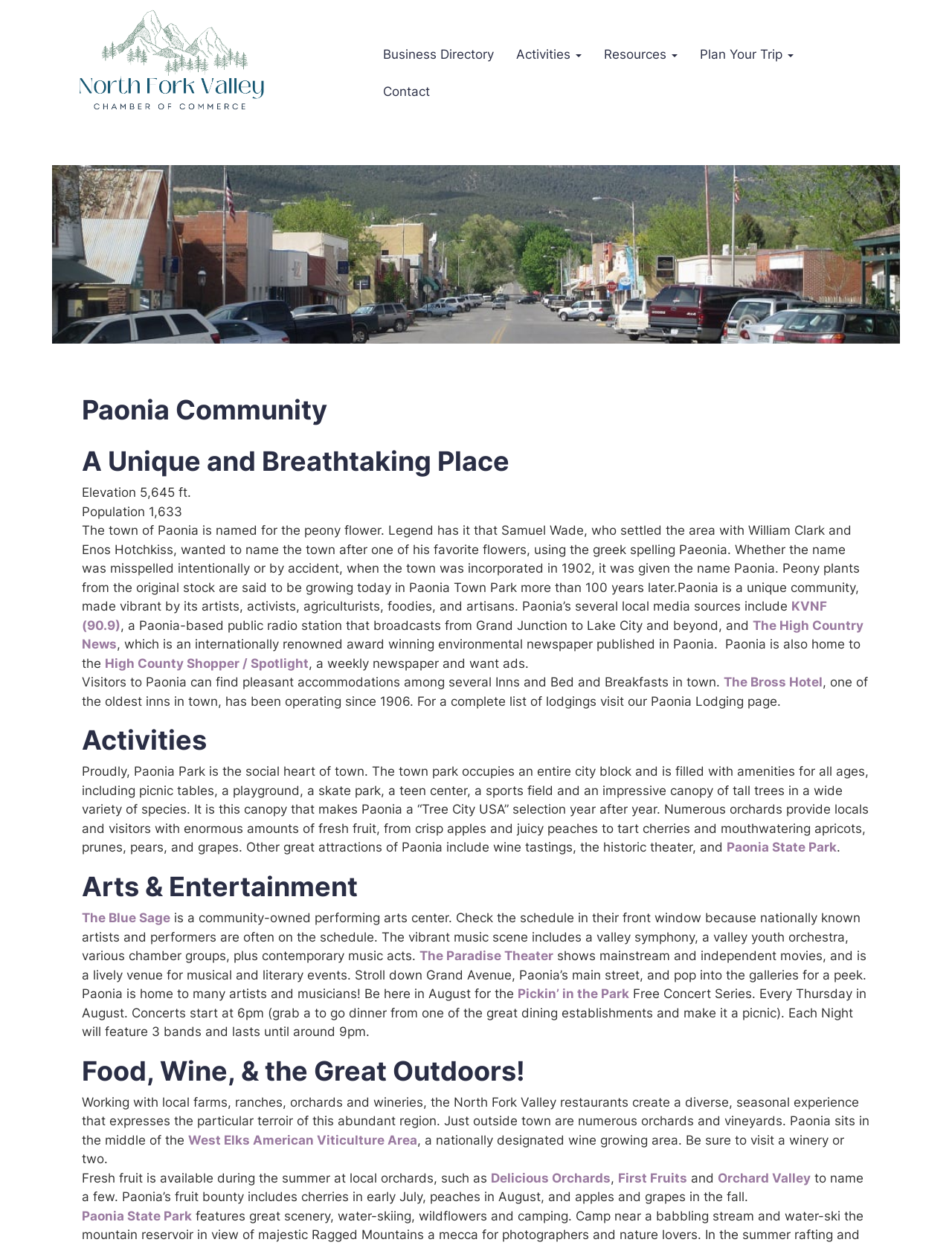What is the elevation of Paonia?
Please use the image to provide an in-depth answer to the question.

I found the answer by looking at the StaticText element that contains the text 'Elevation 5,645 ft.' which is located under the heading 'Paonia Community'.